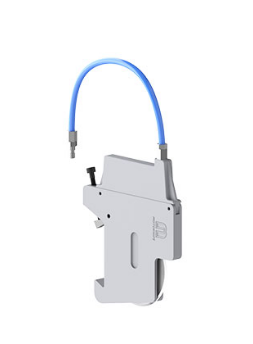Respond concisely with one word or phrase to the following query:
What industries commonly use the MT-A110?

Light rubber, paper, cloth, and plastic films